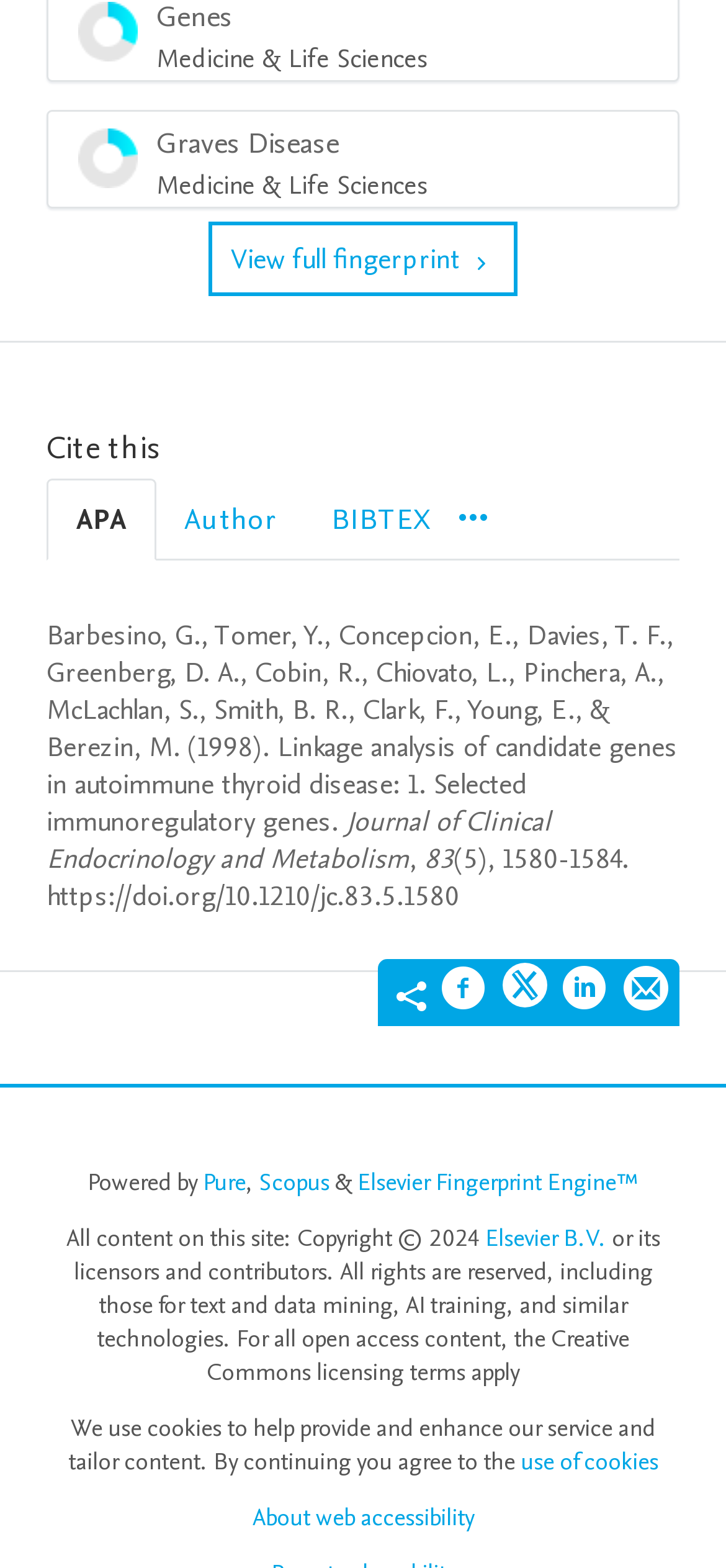Determine the bounding box coordinates for the area you should click to complete the following instruction: "Learn about web accessibility".

[0.347, 0.957, 0.653, 0.978]